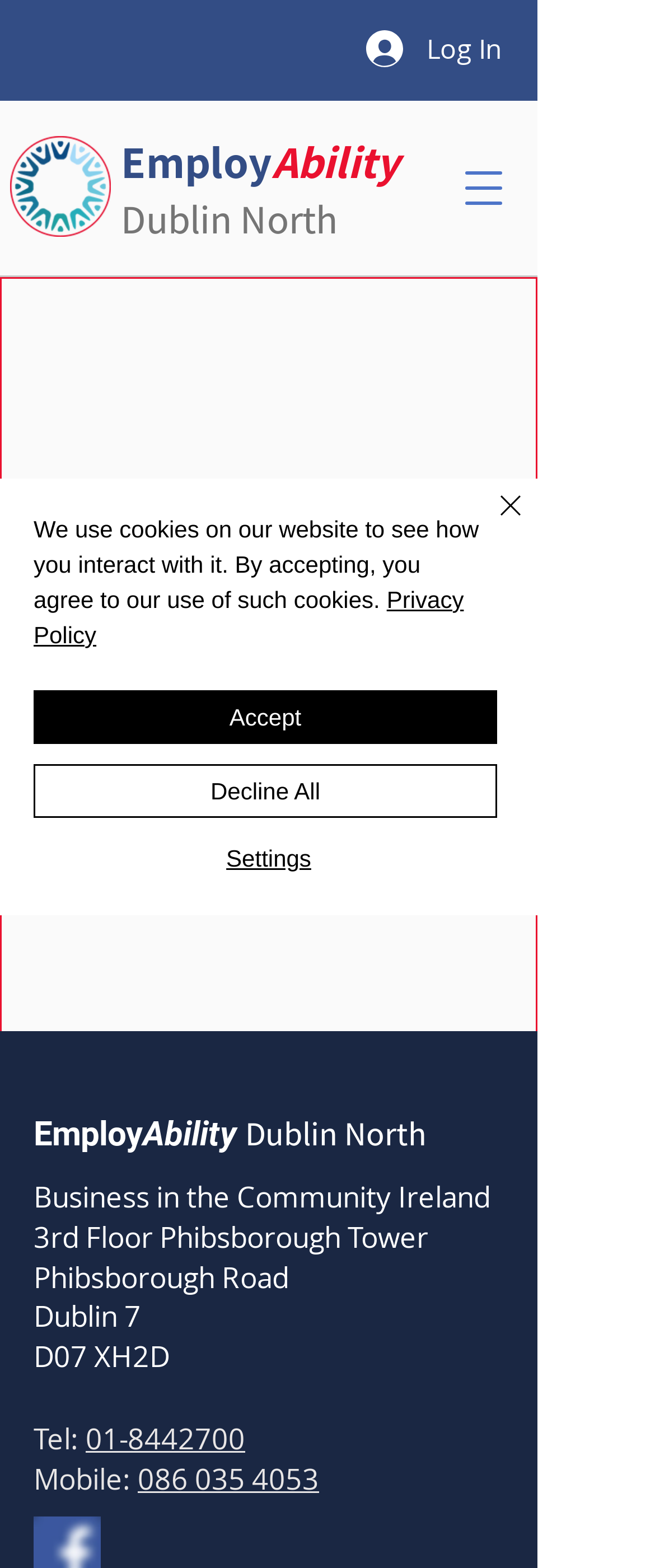Given the content of the image, can you provide a detailed answer to the question?
What is the phone number of the organization?

The phone number of the organization can be found in the static text element with the text 'Tel:' followed by a link element with the phone number '01-8442700', which is located at the bottom of the webpage.